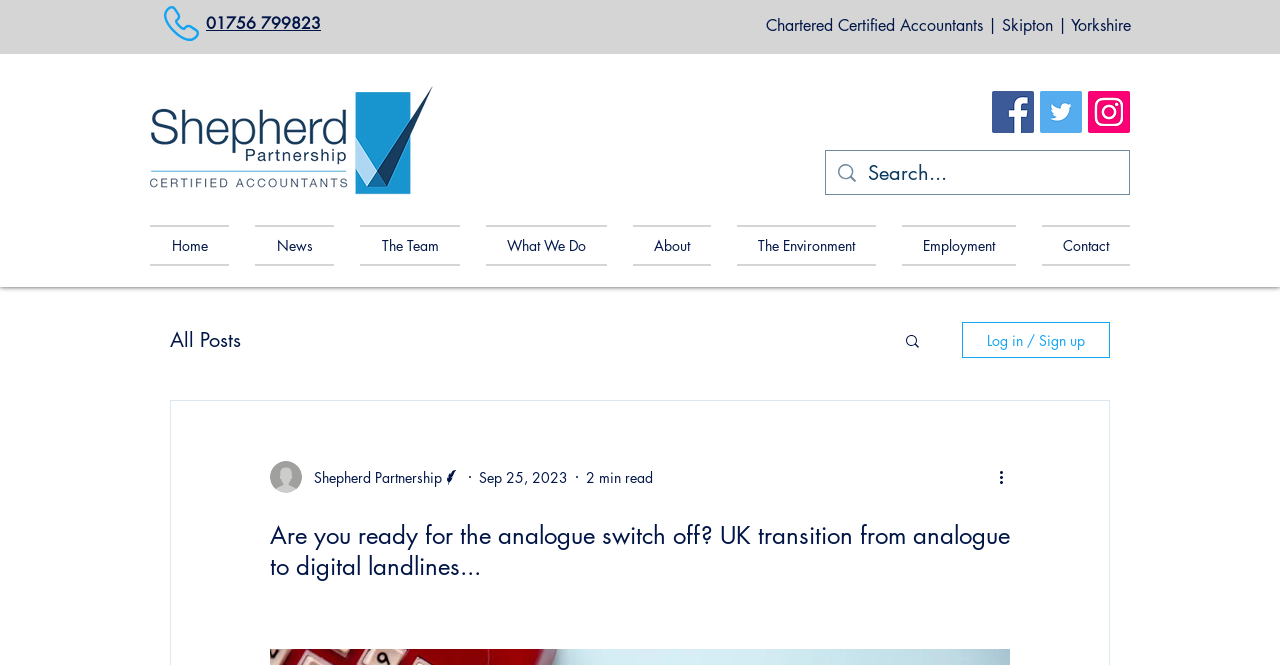How many social media links are there?
Using the image, give a concise answer in the form of a single word or short phrase.

3